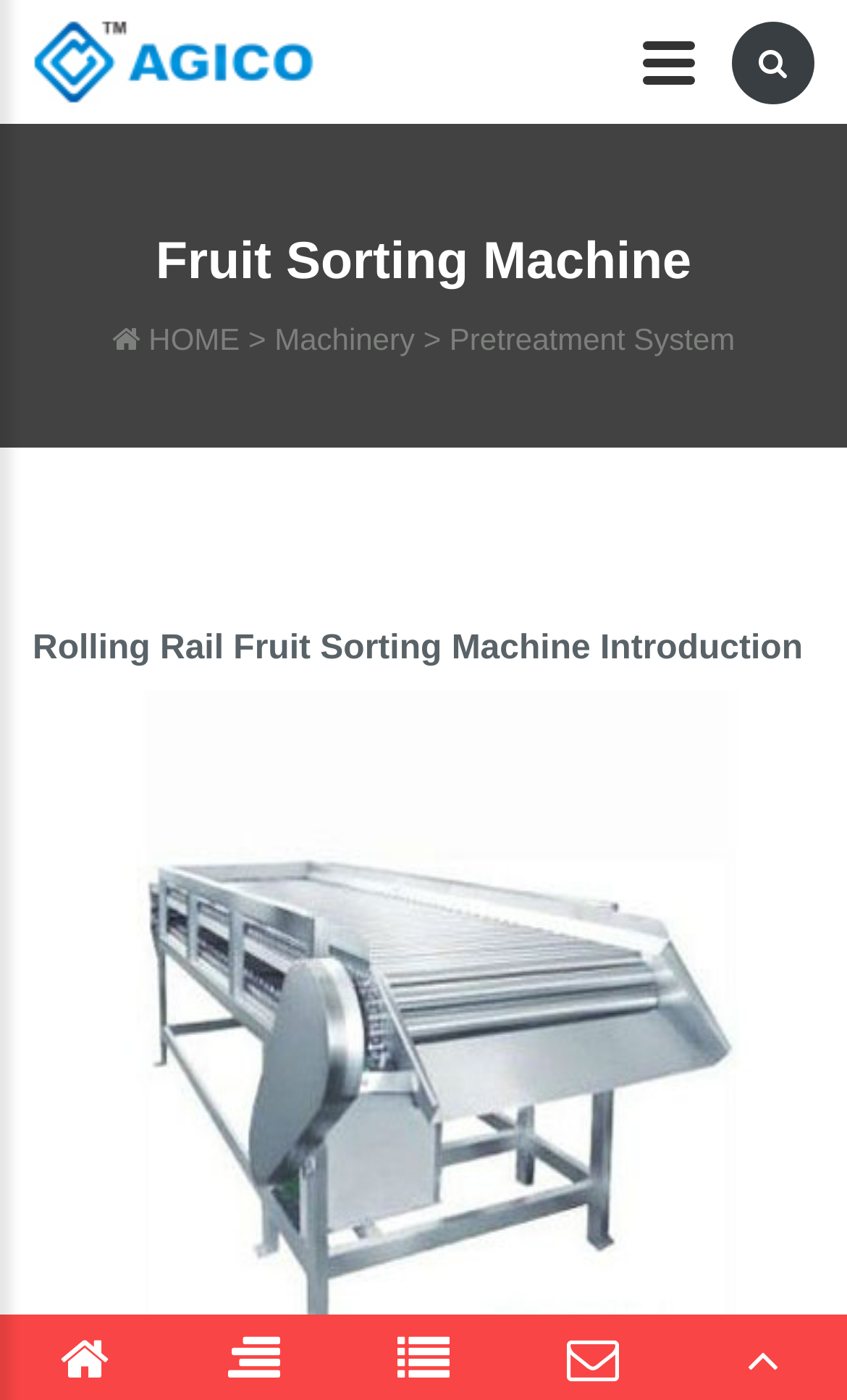What is above the 'HOME' link? Observe the screenshot and provide a one-word or short phrase answer.

Image